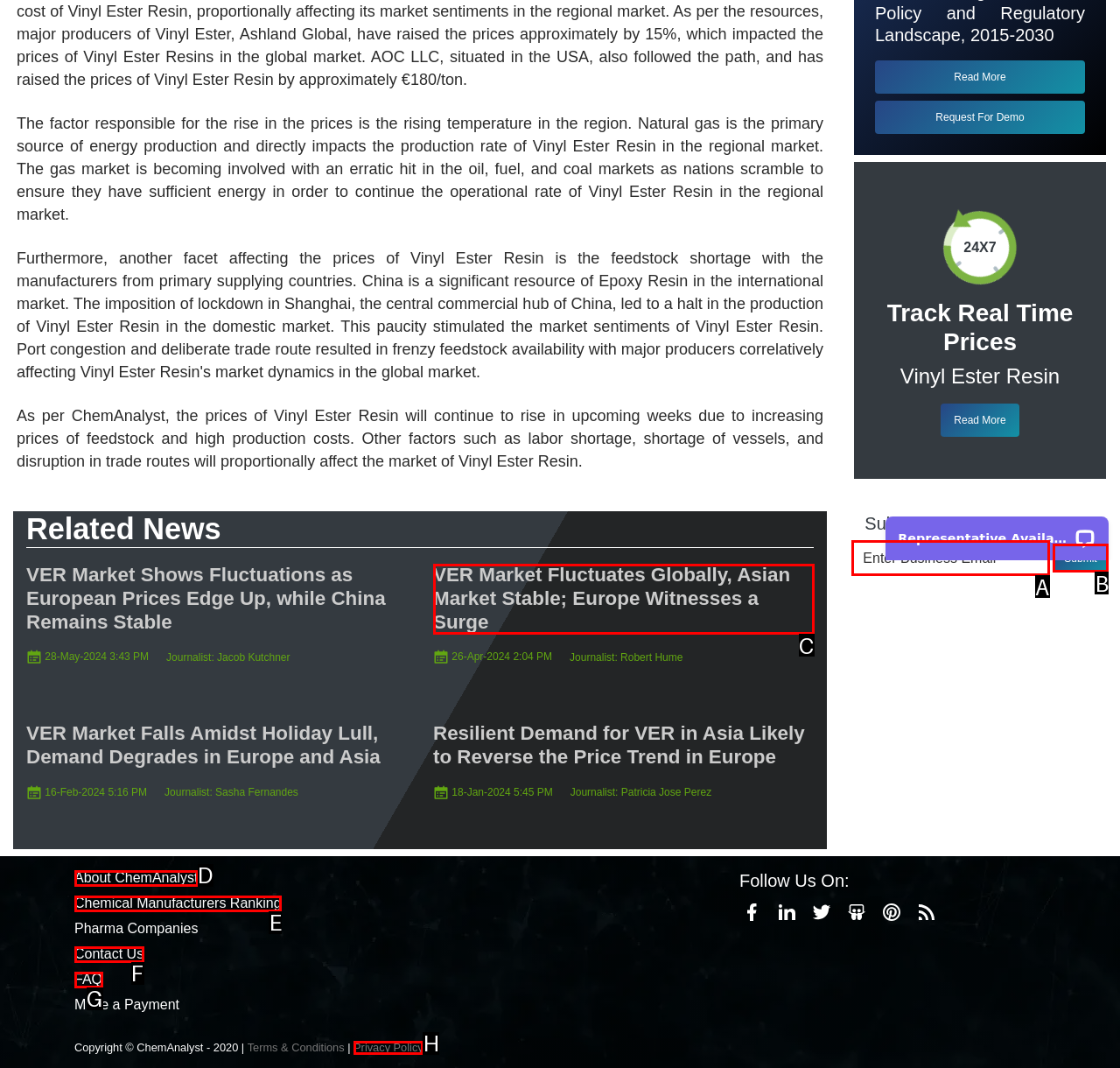Choose the option that aligns with the description: name="CorpEmail" placeholder="Enter Business Email"
Respond with the letter of the chosen option directly.

A